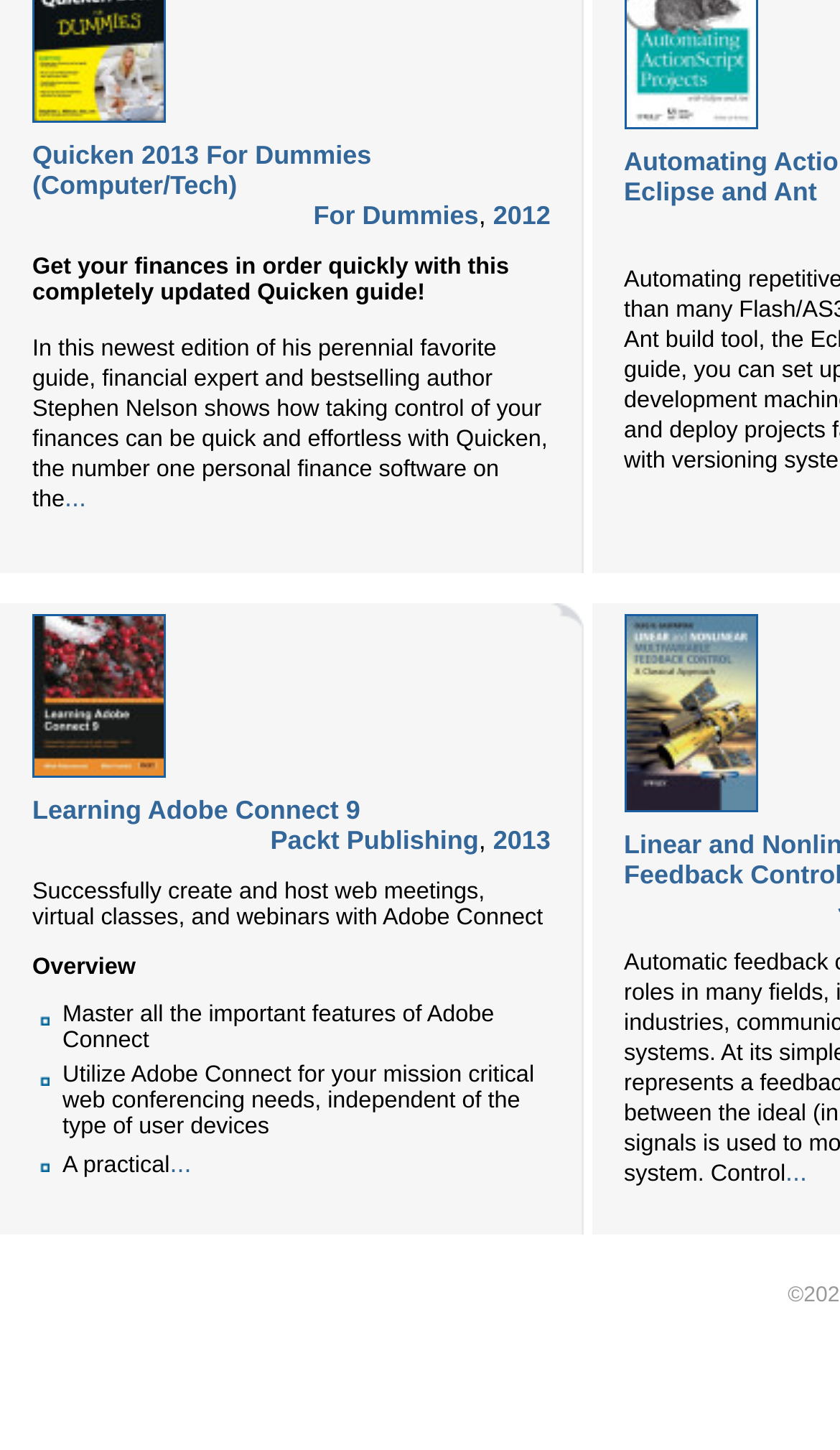Specify the bounding box coordinates for the region that must be clicked to perform the given instruction: "Read about Linear and Nonlinear Multivariable Feedback Control: A Classical Approach".

[0.743, 0.544, 0.902, 0.565]